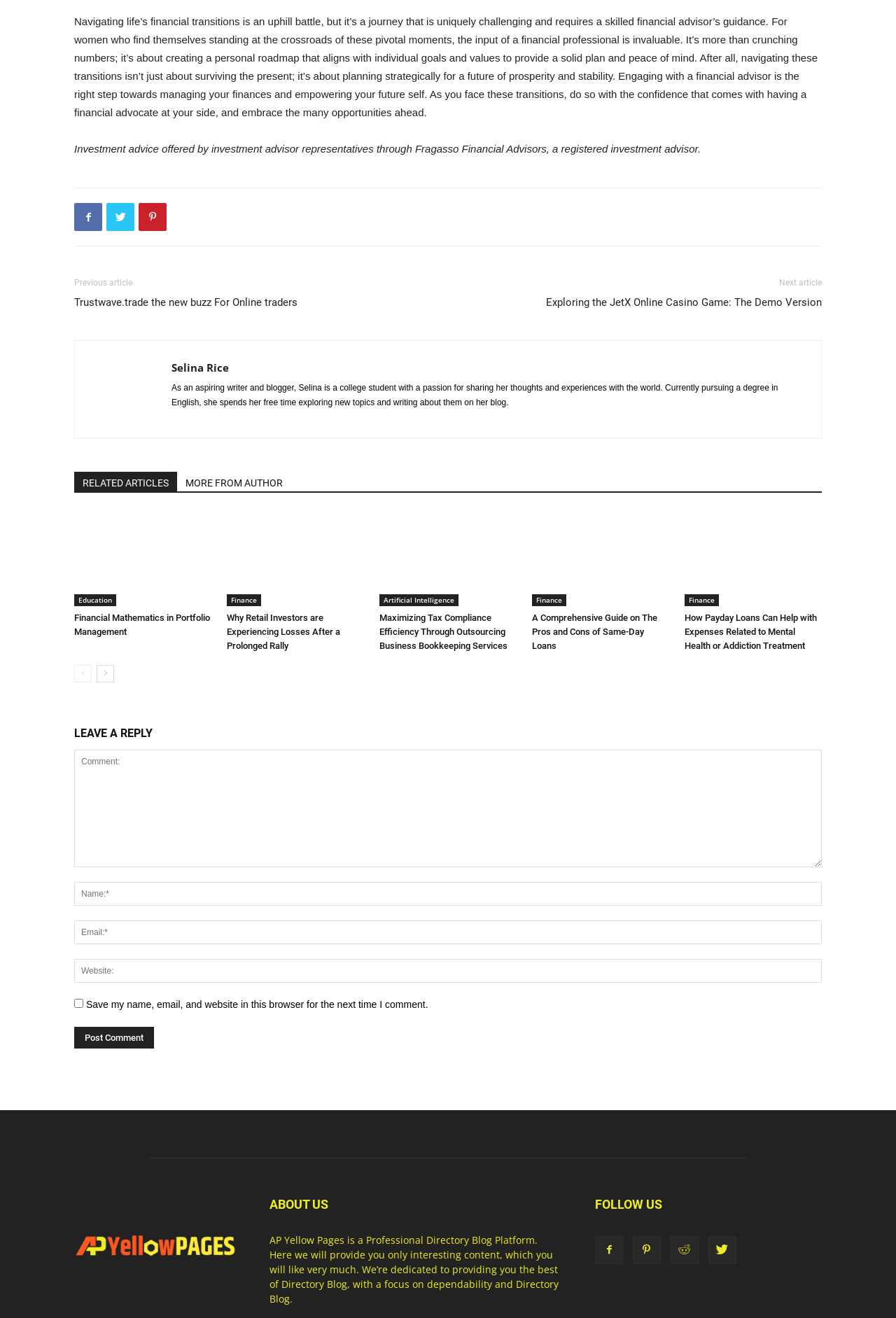Please locate the bounding box coordinates for the element that should be clicked to achieve the following instruction: "Click on the 'Trustwave.trade the new buzz For Online traders' link". Ensure the coordinates are given as four float numbers between 0 and 1, i.e., [left, top, right, bottom].

[0.083, 0.224, 0.332, 0.235]